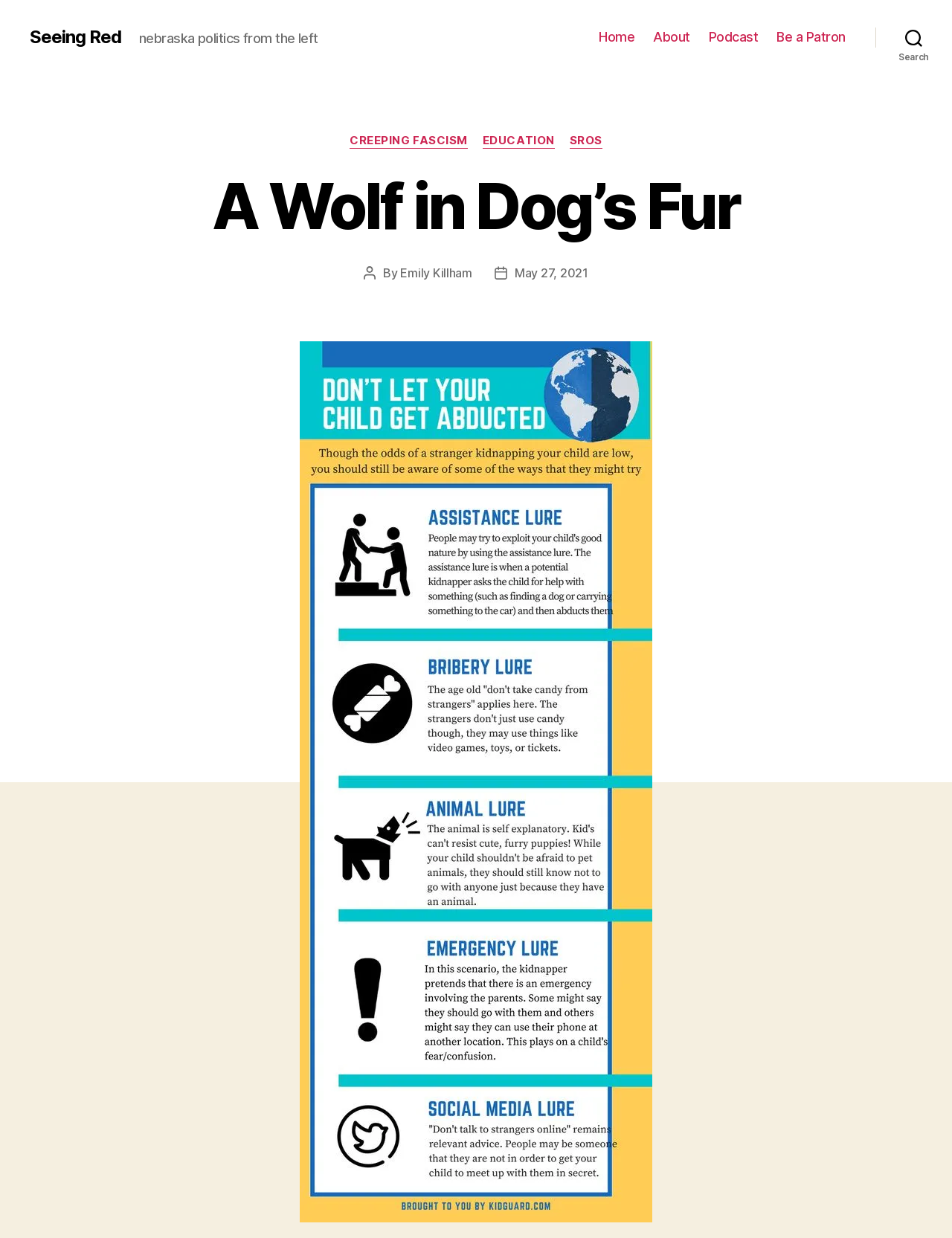Please locate the bounding box coordinates for the element that should be clicked to achieve the following instruction: "read about creeping fascism". Ensure the coordinates are given as four float numbers between 0 and 1, i.e., [left, top, right, bottom].

[0.367, 0.108, 0.491, 0.12]